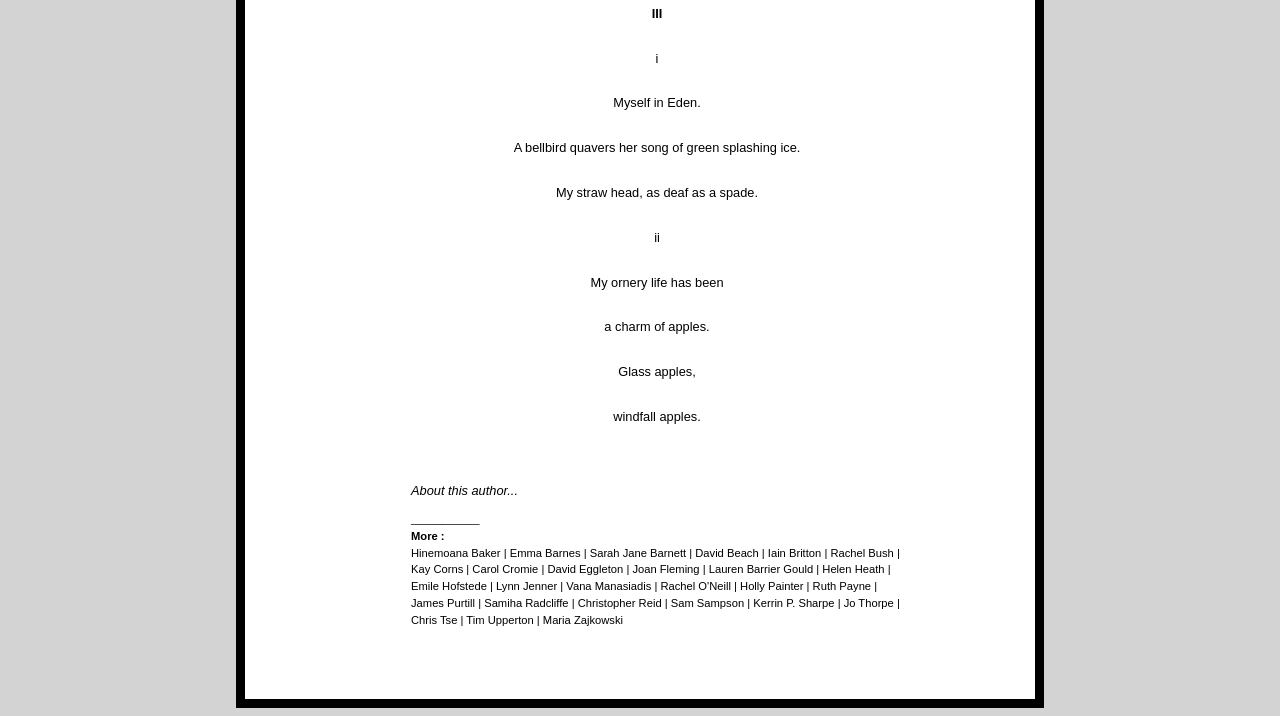Given the following UI element description: "Free Quote", find the bounding box coordinates in the webpage screenshot.

None